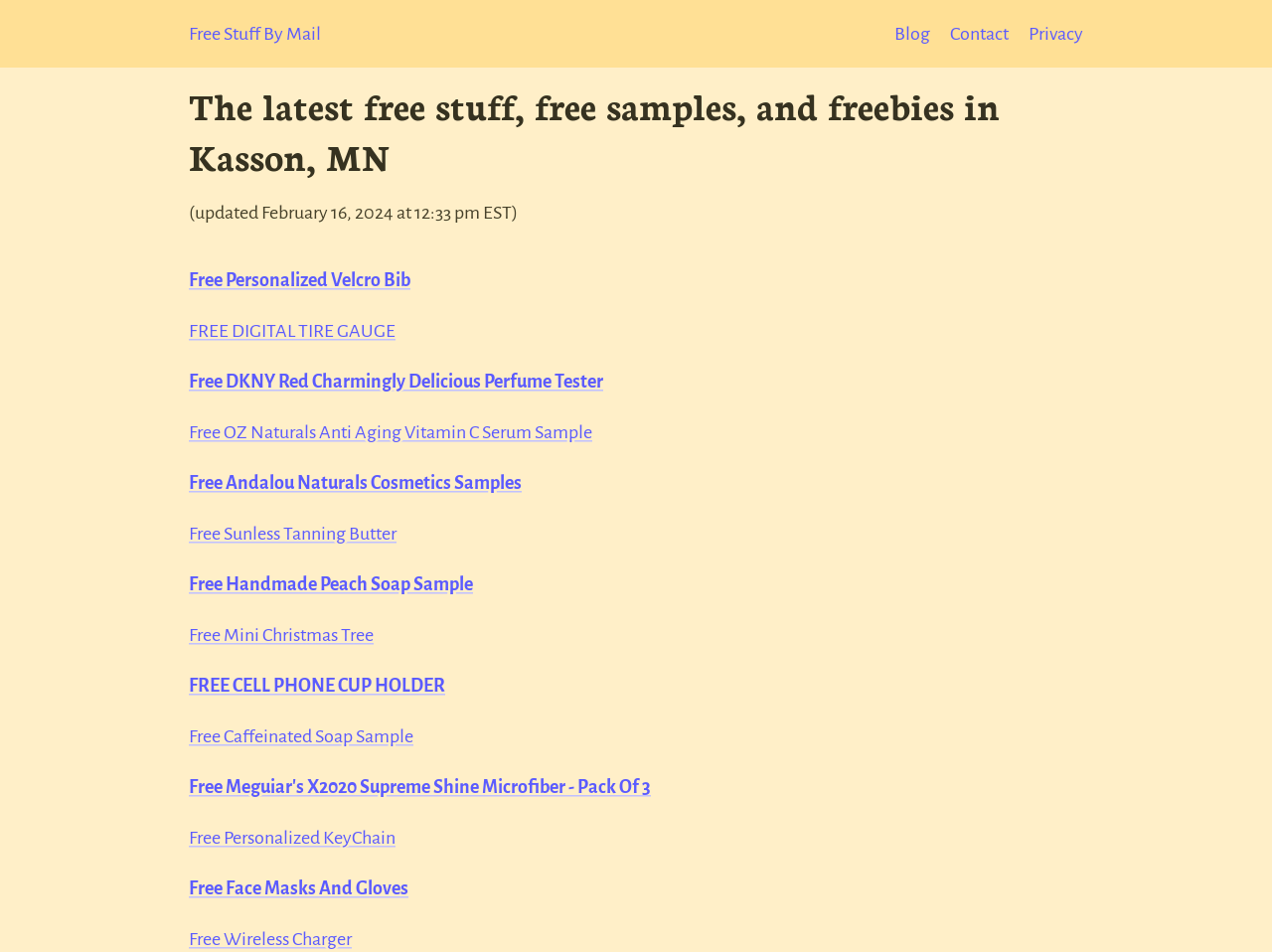Determine the bounding box coordinates of the UI element described below. Use the format (top-left x, top-left y, bottom-right x, bottom-right y) with floating point numbers between 0 and 1: Free Andalou Naturals Cosmetics Samples

[0.148, 0.497, 0.41, 0.518]